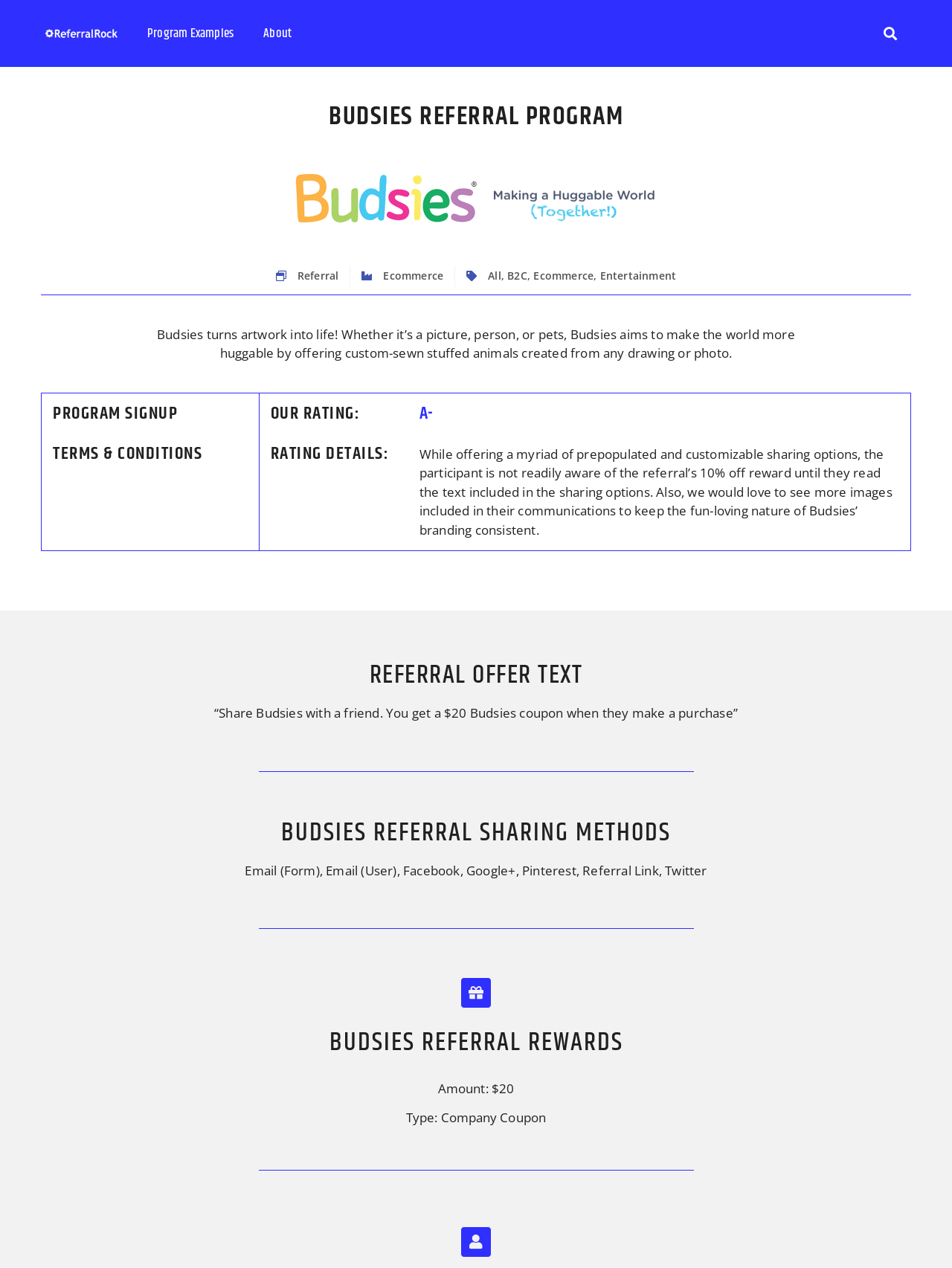What is the rating of Budsies?
Kindly answer the question with as much detail as you can.

I found the answer by looking at the heading element that displays the rating of Budsies. The heading element says 'OUR RATING:' and is followed by another heading element that says 'A-'. This suggests that the rating of Budsies is A-.